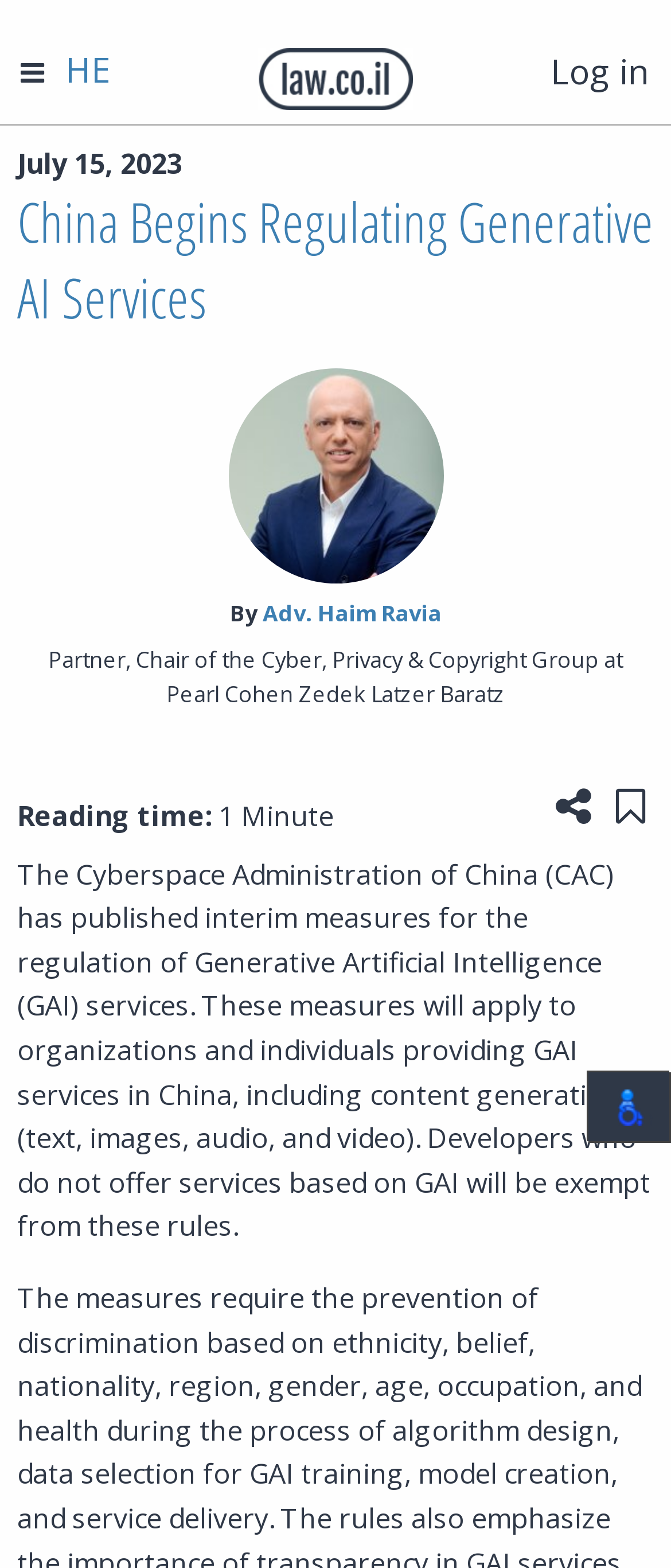Could you locate the bounding box coordinates for the section that should be clicked to accomplish this task: "Click the 'Share this page' button".

[0.815, 0.489, 0.895, 0.526]